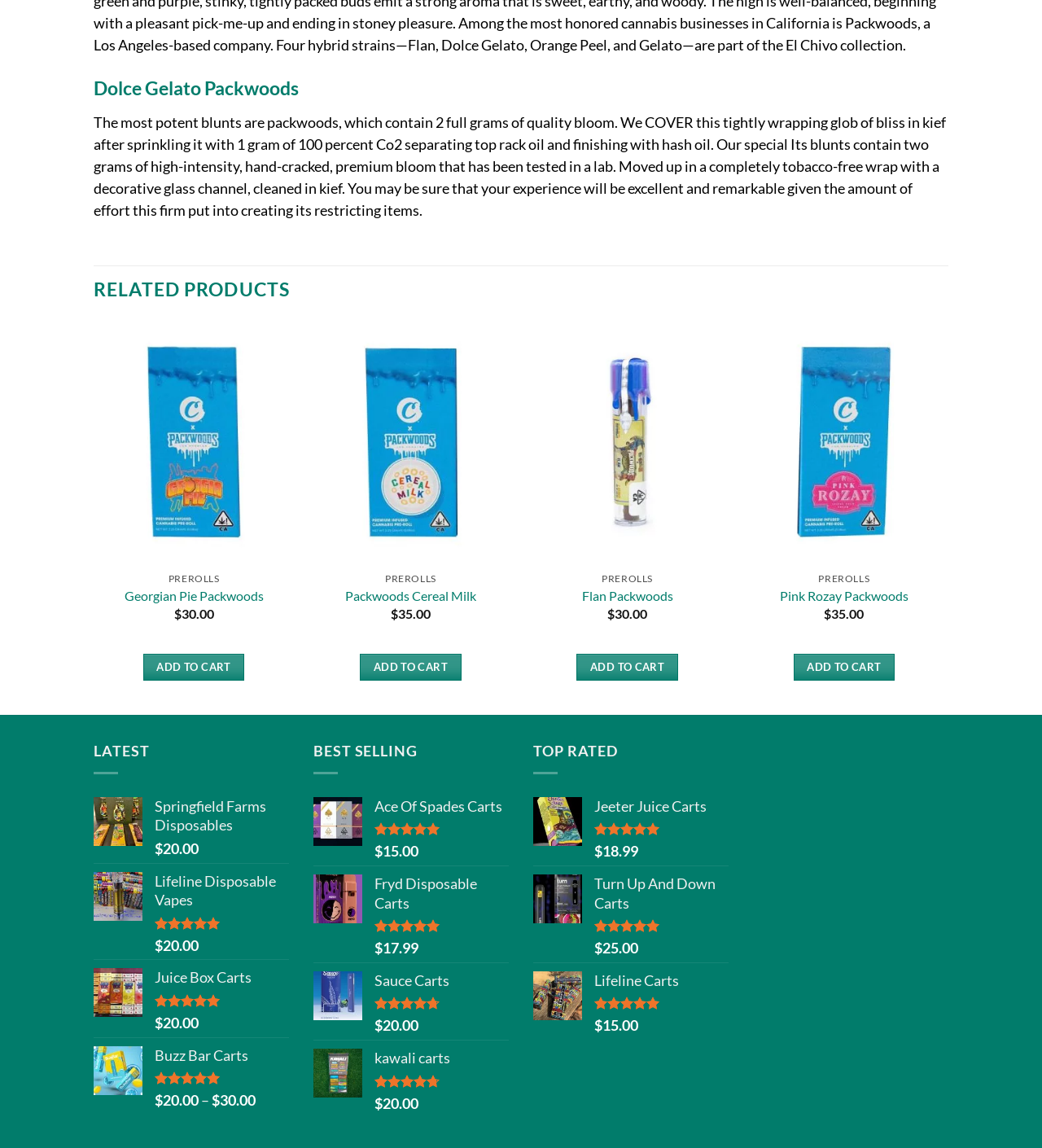Please provide a comprehensive answer to the question below using the information from the image: How many grams of quality bloom are in Packwoods?

According to the description, Packwoods contain 2 full grams of quality bloom.